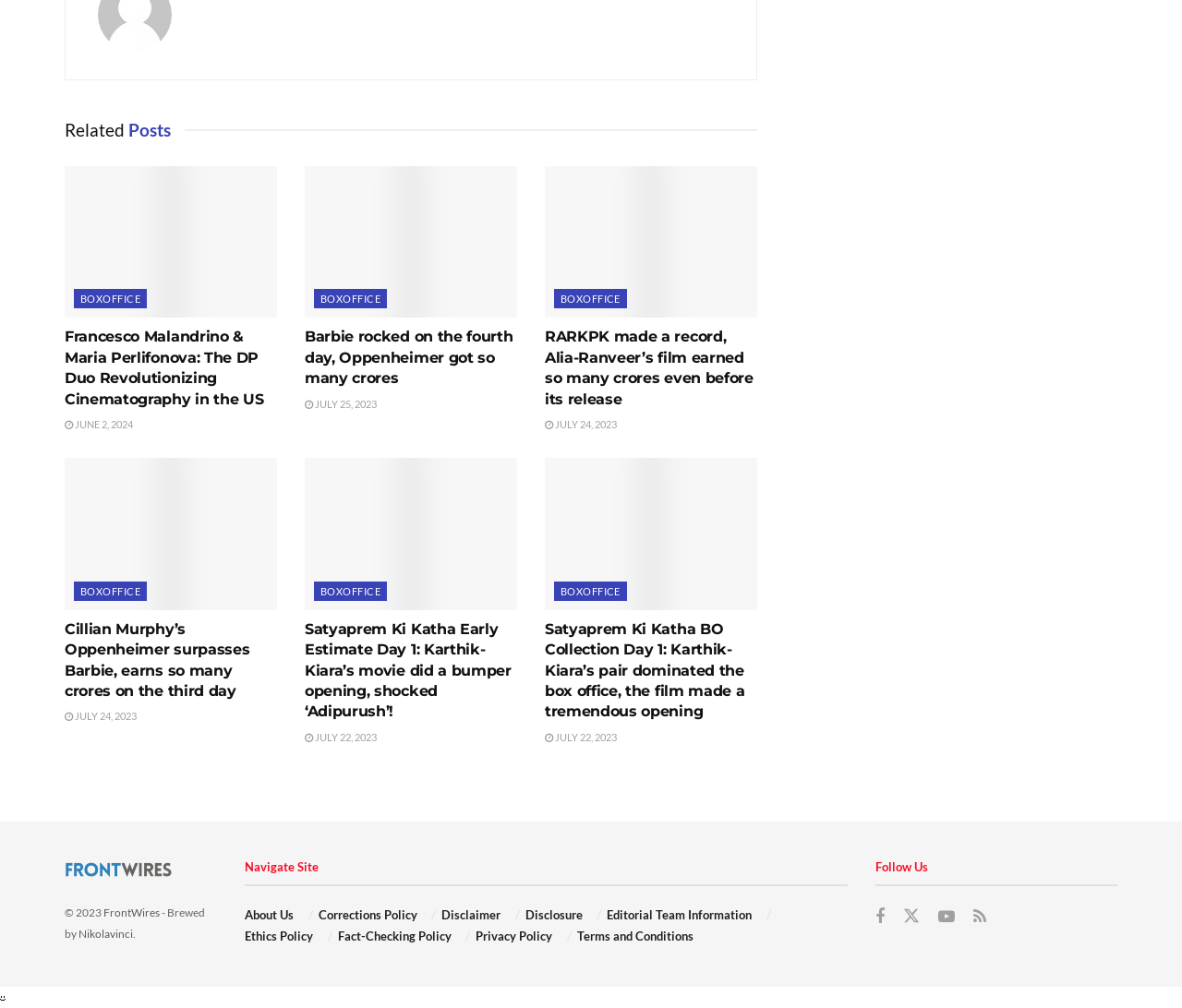Using the element description provided, determine the bounding box coordinates in the format (top-left x, top-left y, bottom-right x, bottom-right y). Ensure that all values are floating point numbers between 0 and 1. Element description: parent_node: BOXOFFICE

[0.055, 0.165, 0.234, 0.315]